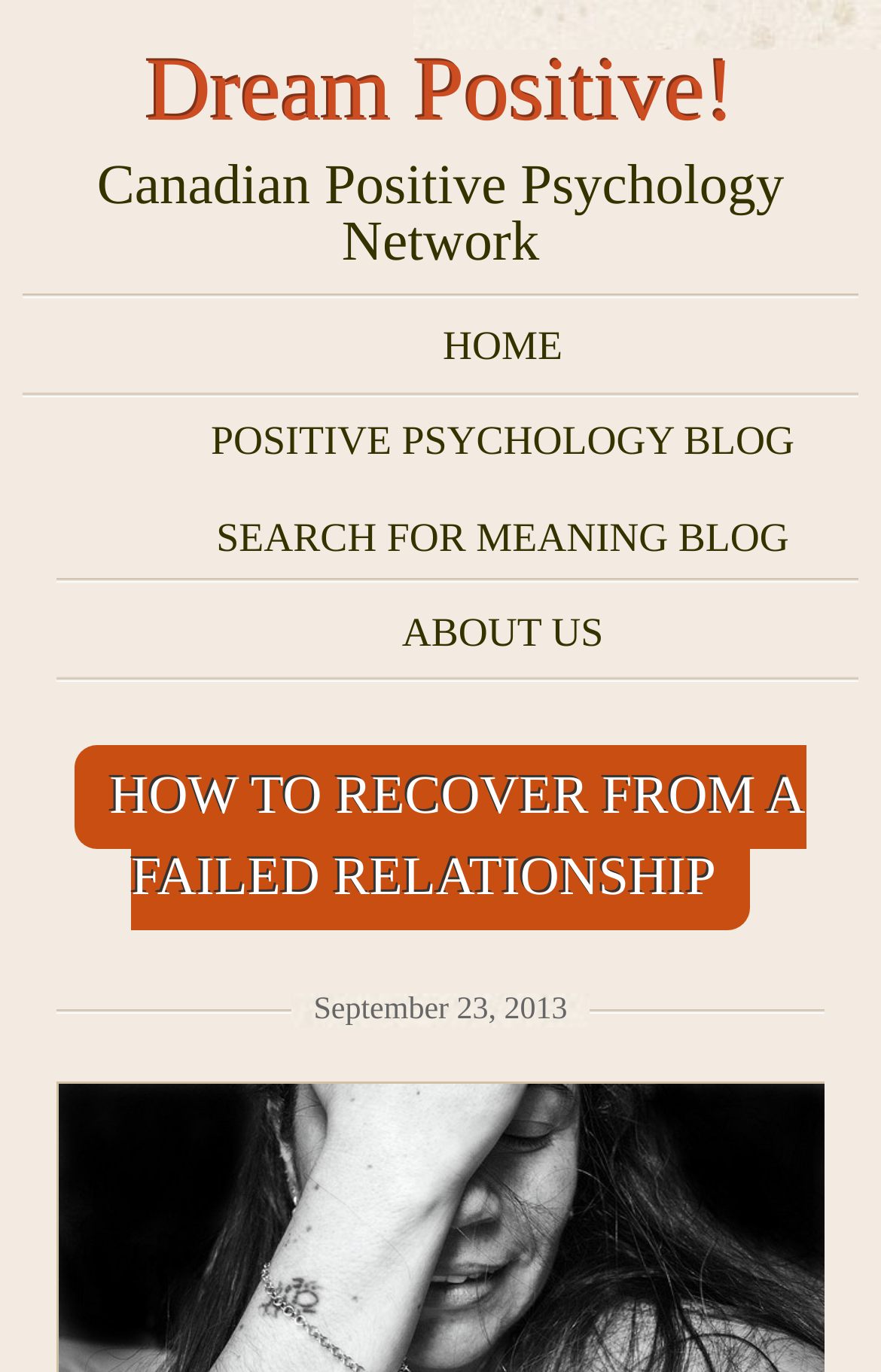Answer the question in one word or a short phrase:
What is the name of the blog?

Dream Positive!